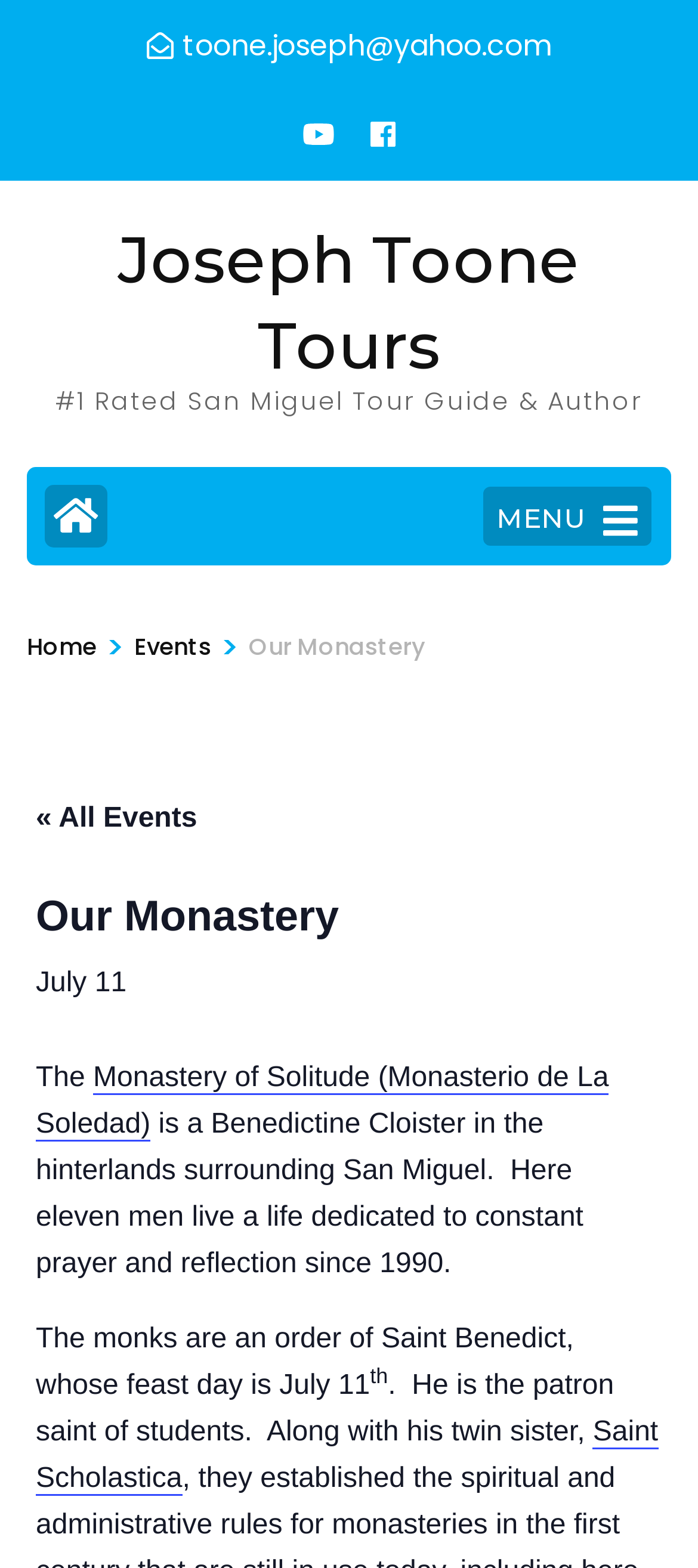Identify the bounding box coordinates necessary to click and complete the given instruction: "Learn about Saint Scholastica".

[0.051, 0.904, 0.943, 0.954]